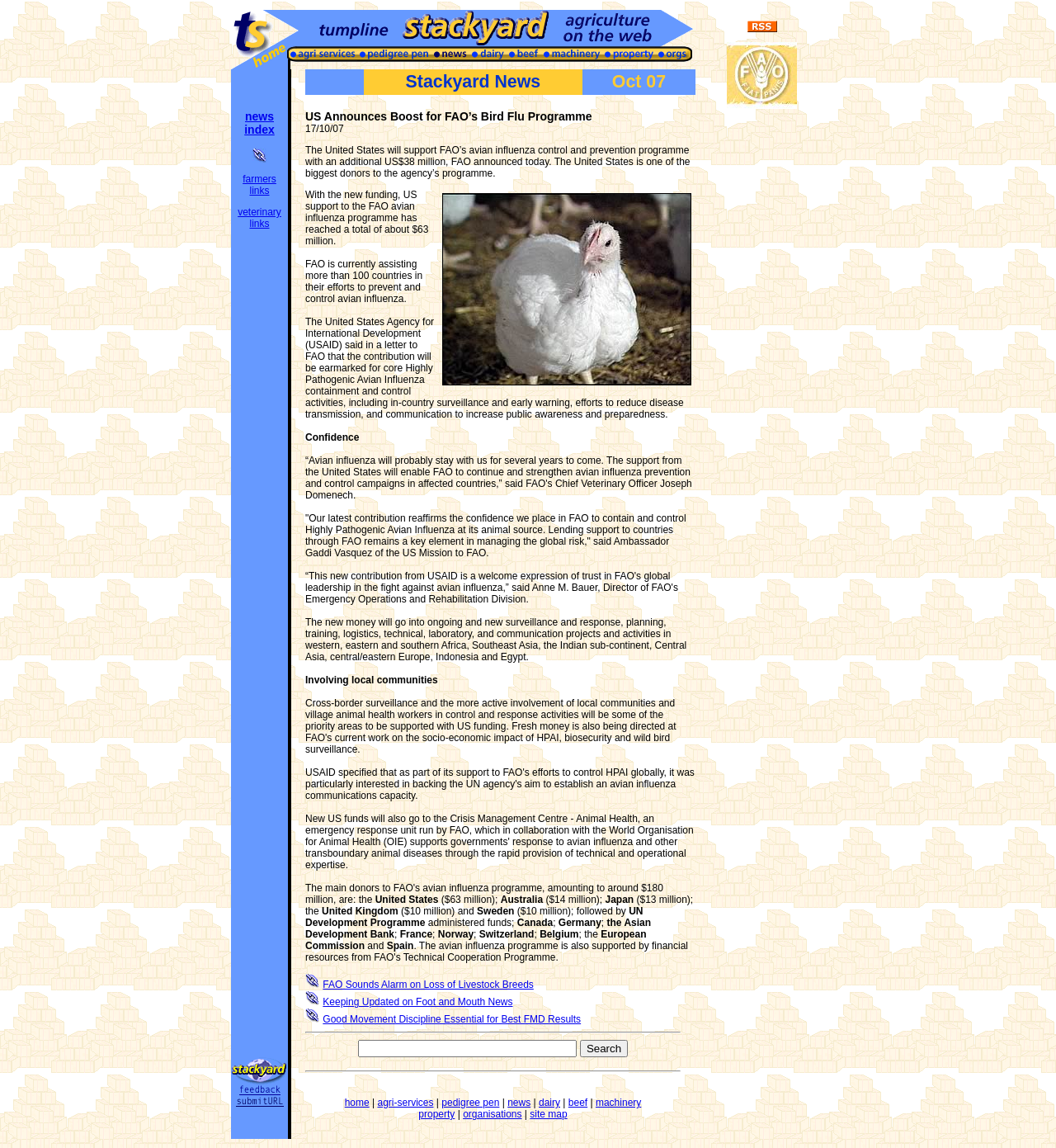Find the bounding box coordinates for the area that should be clicked to accomplish the instruction: "go to agricultural services".

[0.271, 0.05, 0.338, 0.063]